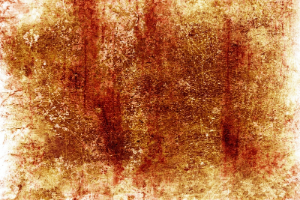What does the uneven surface evoke?
With the help of the image, please provide a detailed response to the question.

According to the caption, the surface appears uneven, with layered patterns that evoke a sense of depth and movement, suggesting that the unevenness of the surface creates a visual effect that implies movement and depth.